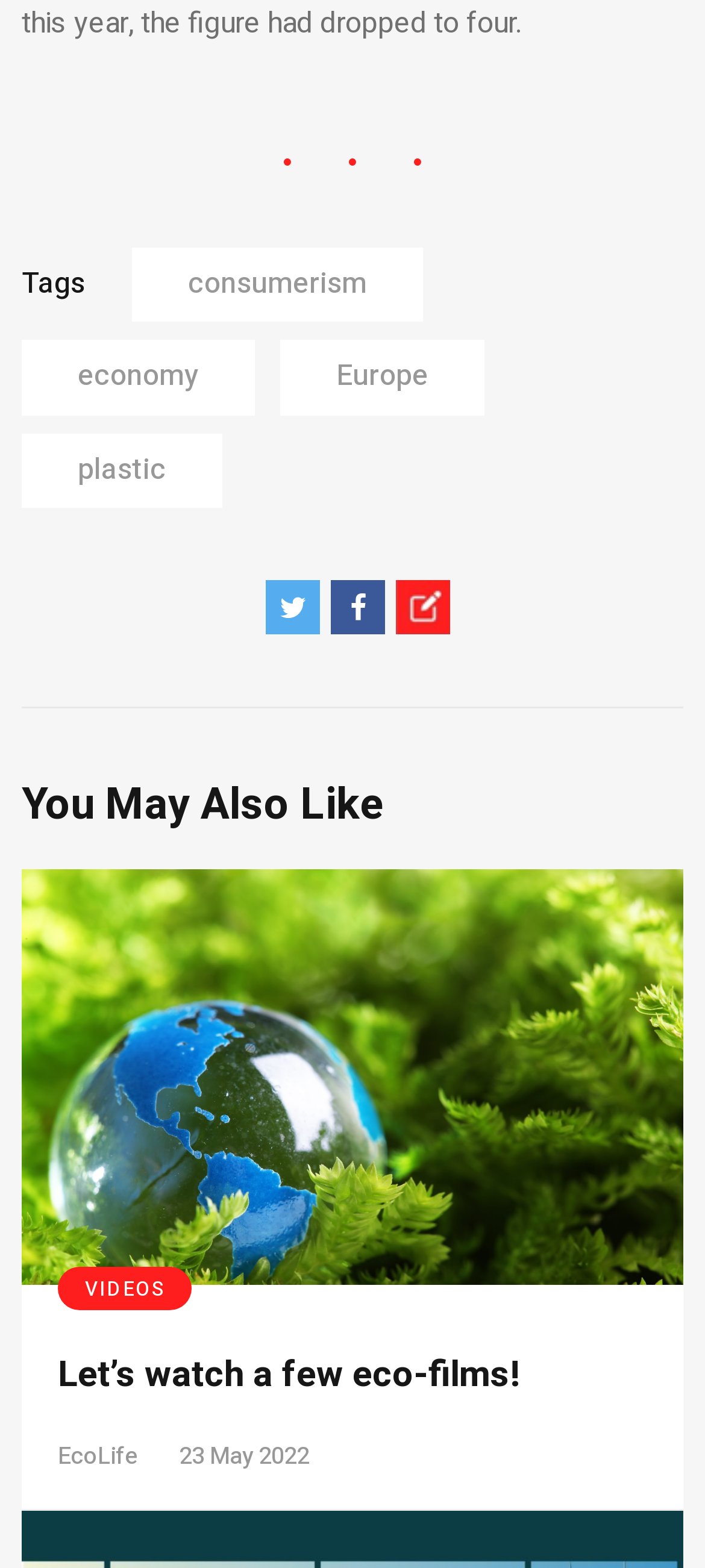Can you specify the bounding box coordinates of the area that needs to be clicked to fulfill the following instruction: "Explore the 'VIDEOS' section"?

[0.082, 0.807, 0.272, 0.836]